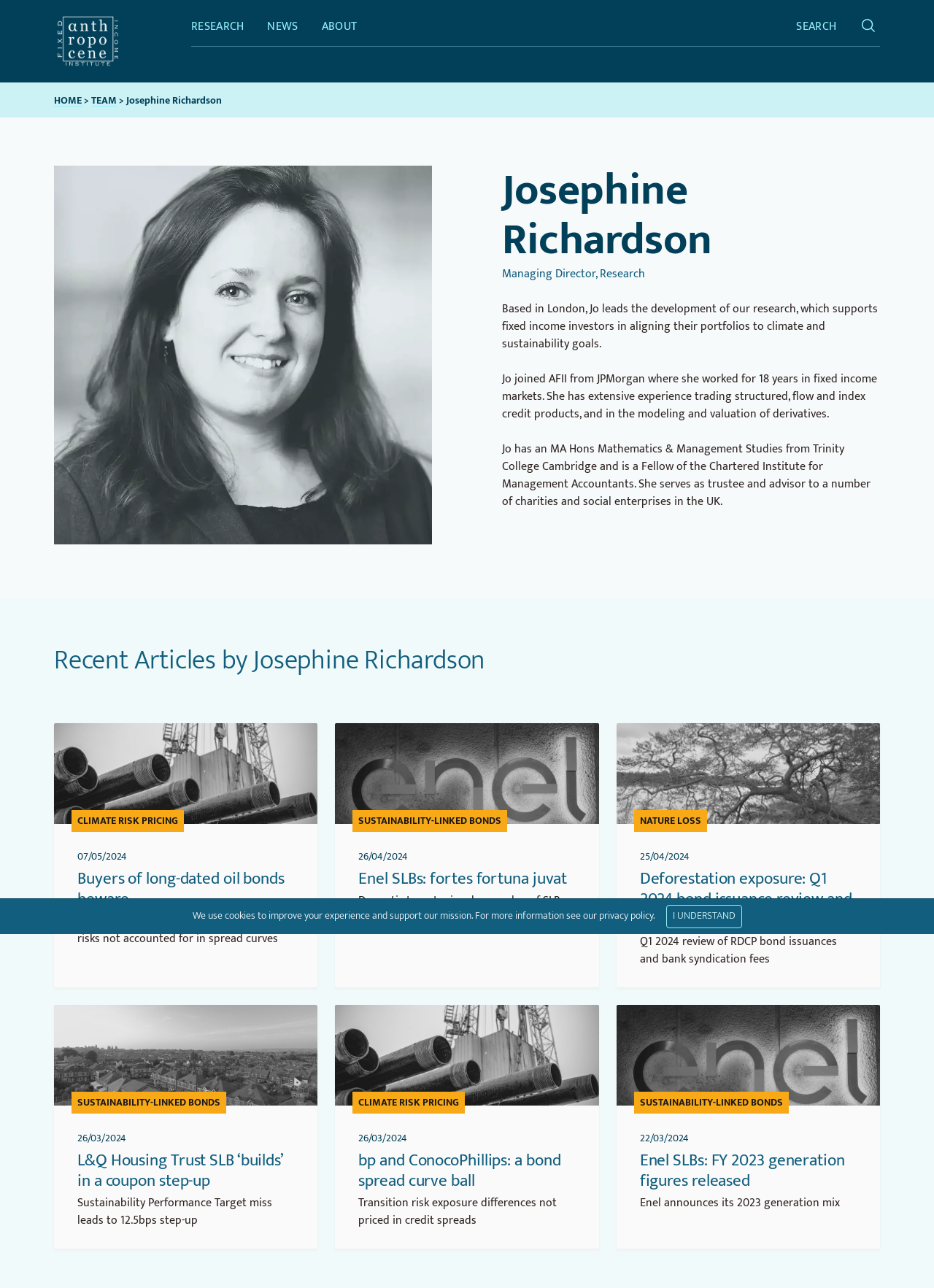Please reply to the following question with a single word or a short phrase:
What is Josephine Richardson's job title?

Managing Director, Research